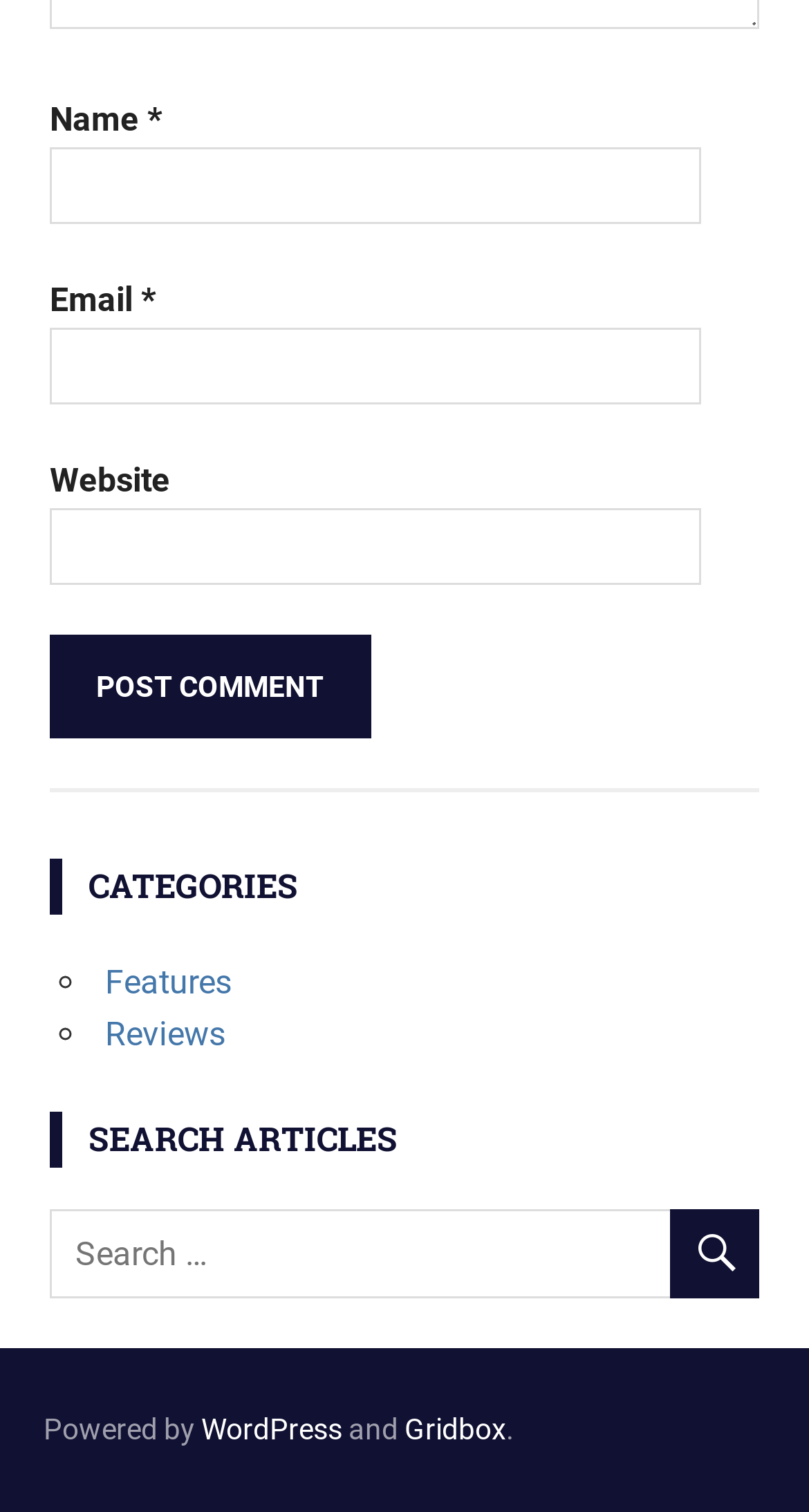Please locate the bounding box coordinates of the element that should be clicked to complete the given instruction: "Visit the Features page".

[0.13, 0.636, 0.287, 0.662]